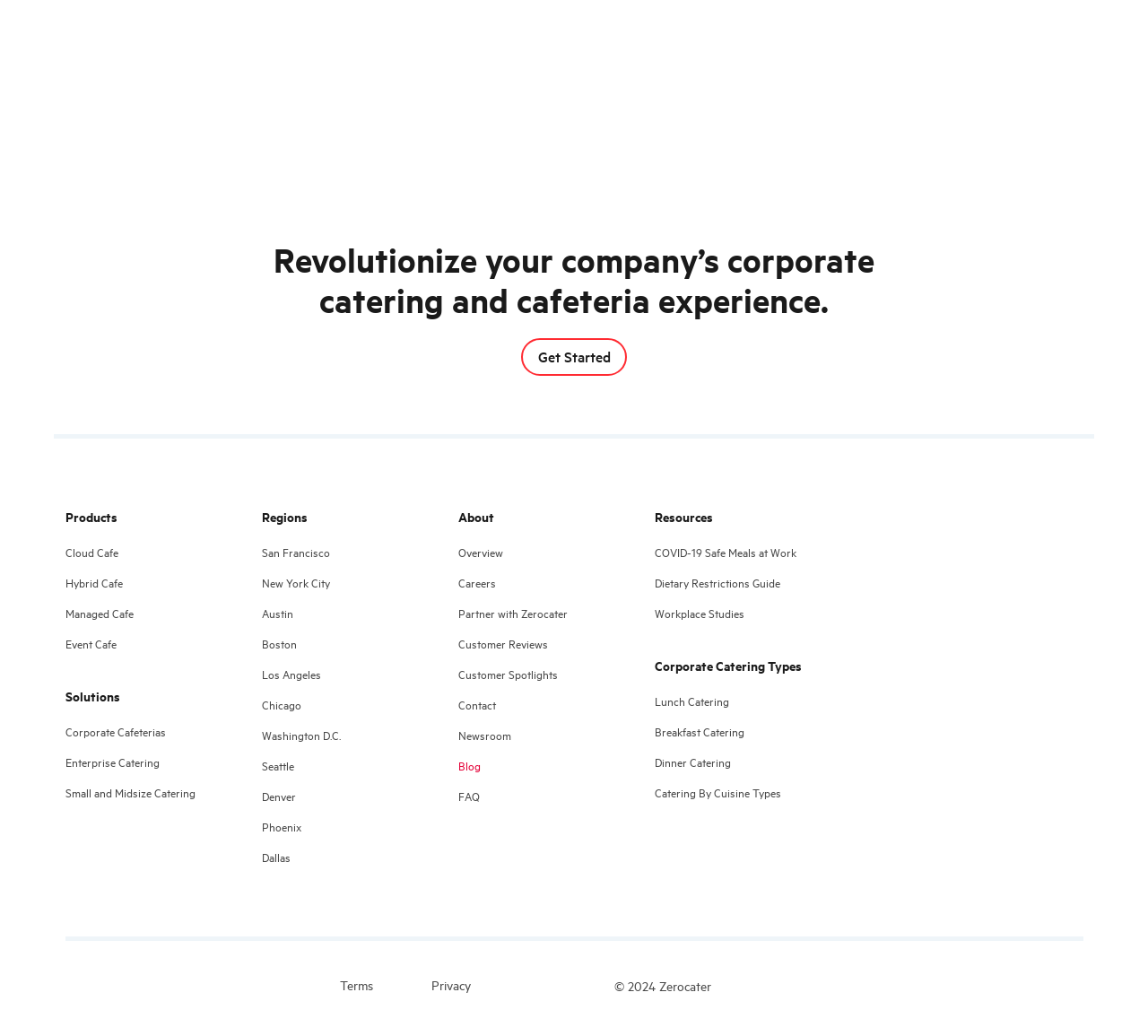Please identify the bounding box coordinates of the element's region that needs to be clicked to fulfill the following instruction: "Click the Get Started button". The bounding box coordinates should consist of four float numbers between 0 and 1, i.e., [left, top, right, bottom].

[0.454, 0.326, 0.546, 0.362]